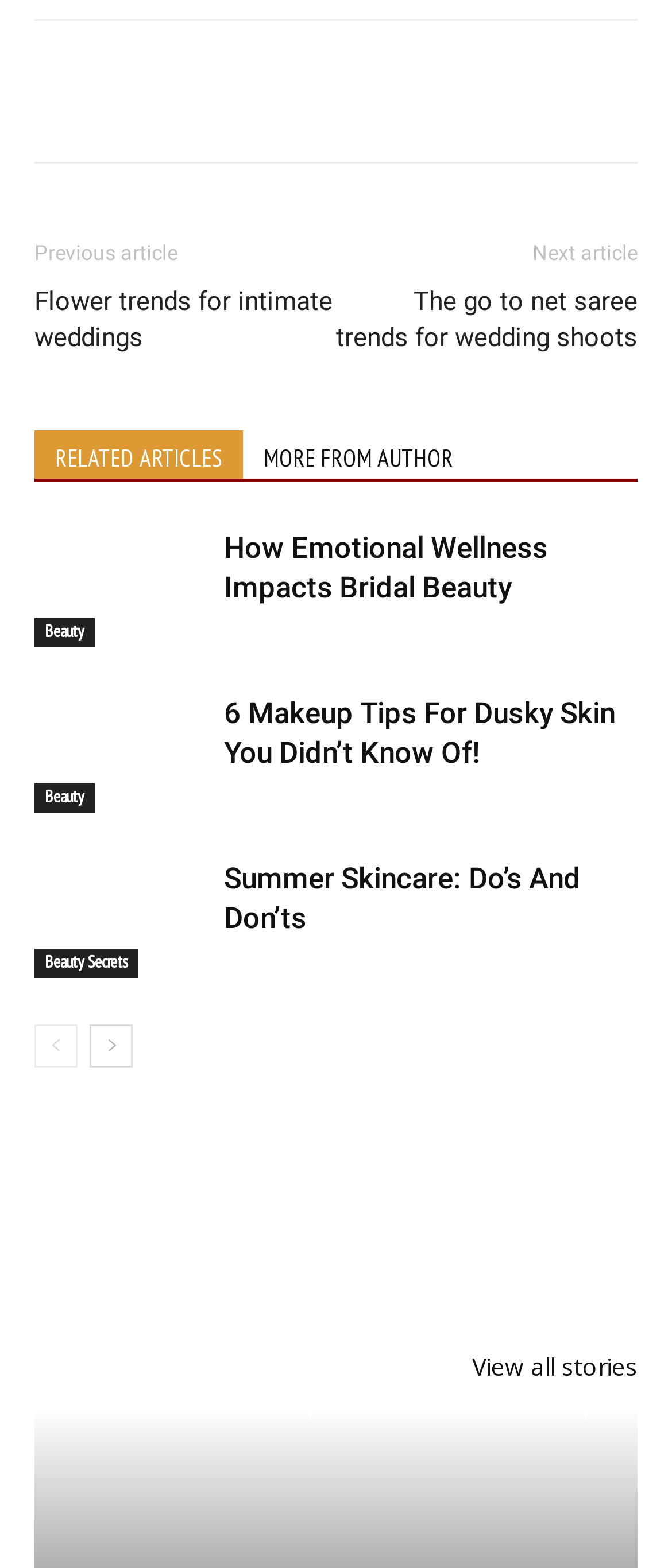Provide your answer in one word or a succinct phrase for the question: 
What is the topic of the section 'RELATED ARTICLES MORE FROM AUTHOR'?

Related articles